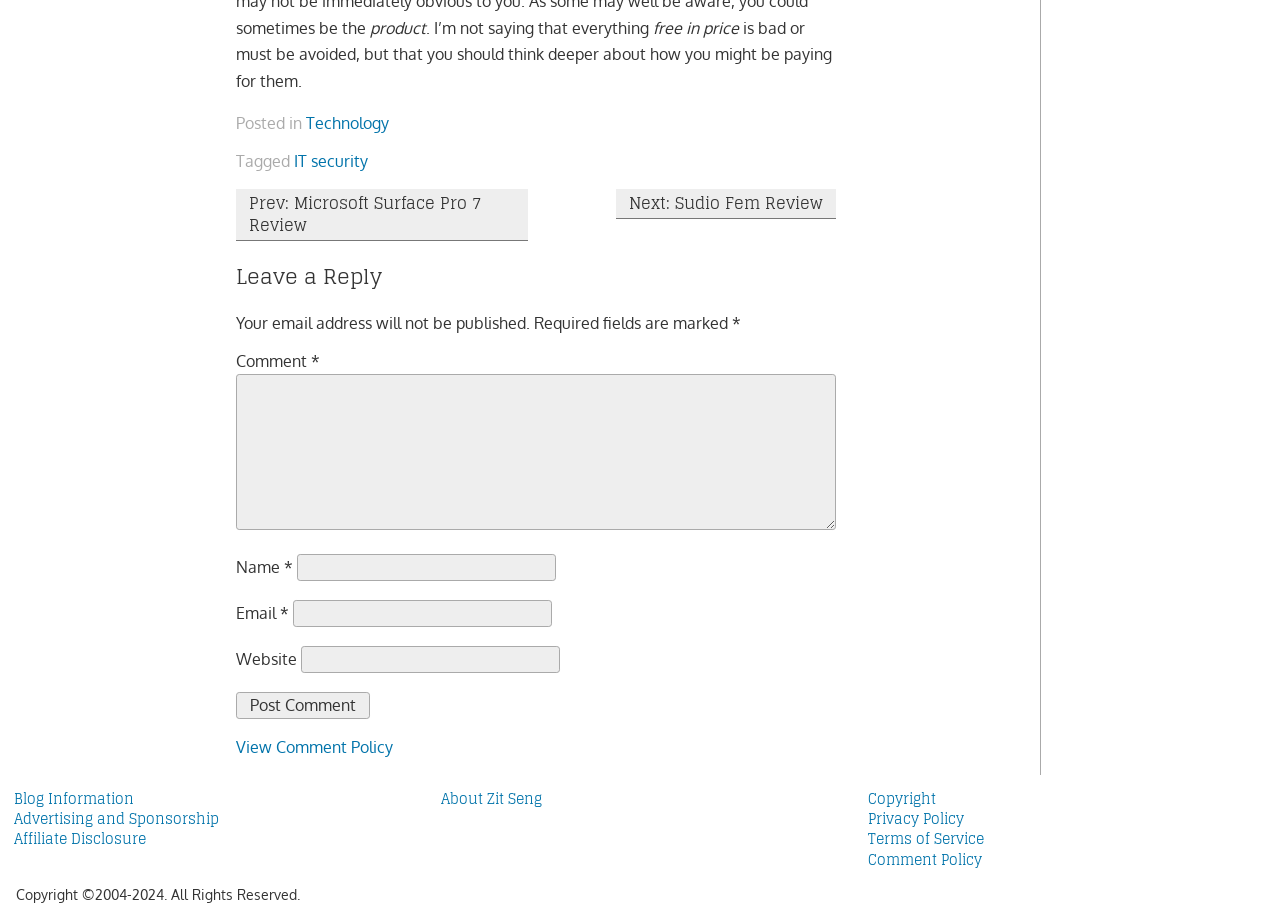What is the name of the author?
Provide a fully detailed and comprehensive answer to the question.

The name of the author can be determined by looking at the footer section of the webpage, where it says 'About Zit Seng', indicating that Zit Seng is the author of the blog.